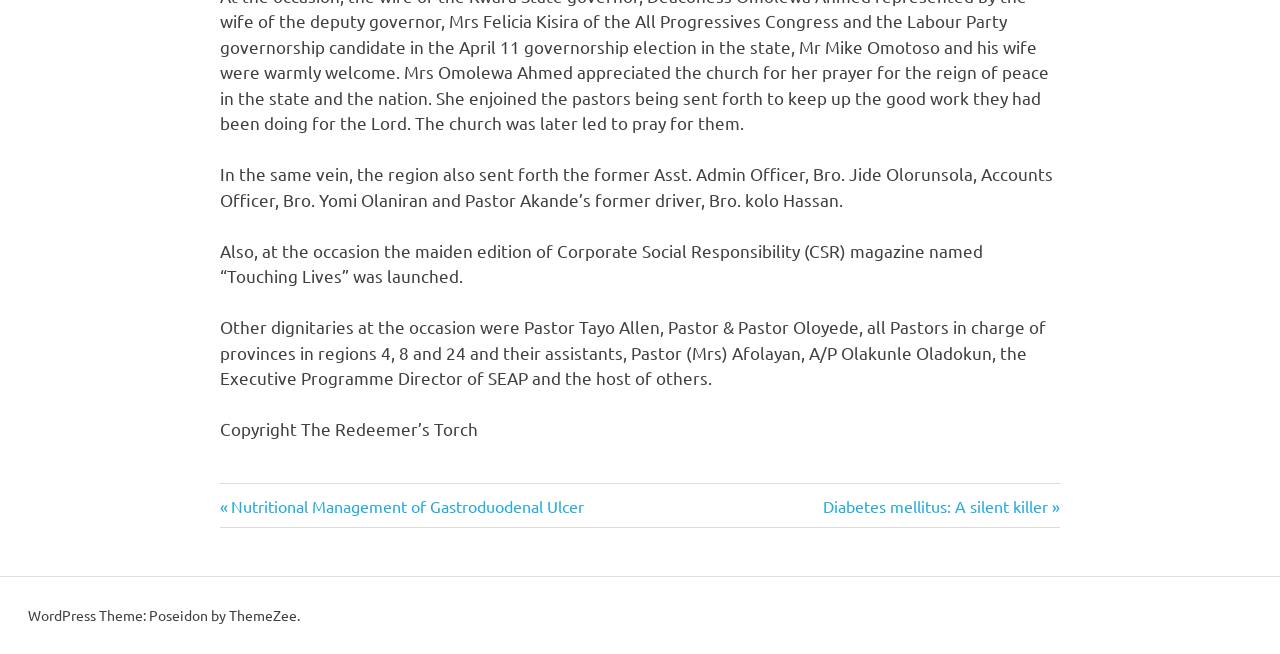What is the name of the theme used by the WordPress website?
From the screenshot, supply a one-word or short-phrase answer.

Poseidon